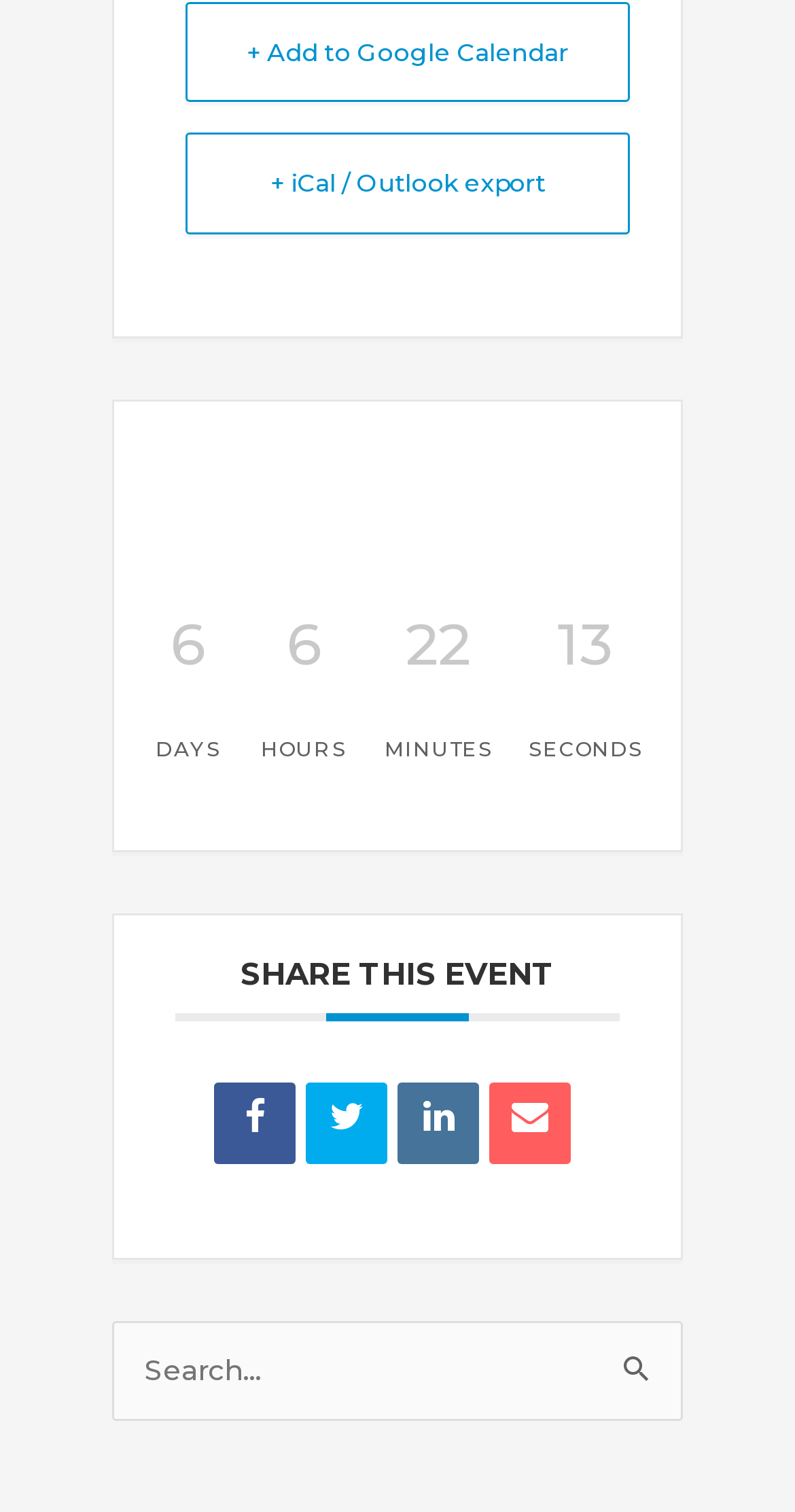What is the heading above the social media sharing options?
Use the screenshot to answer the question with a single word or phrase.

SHARE THIS EVENT